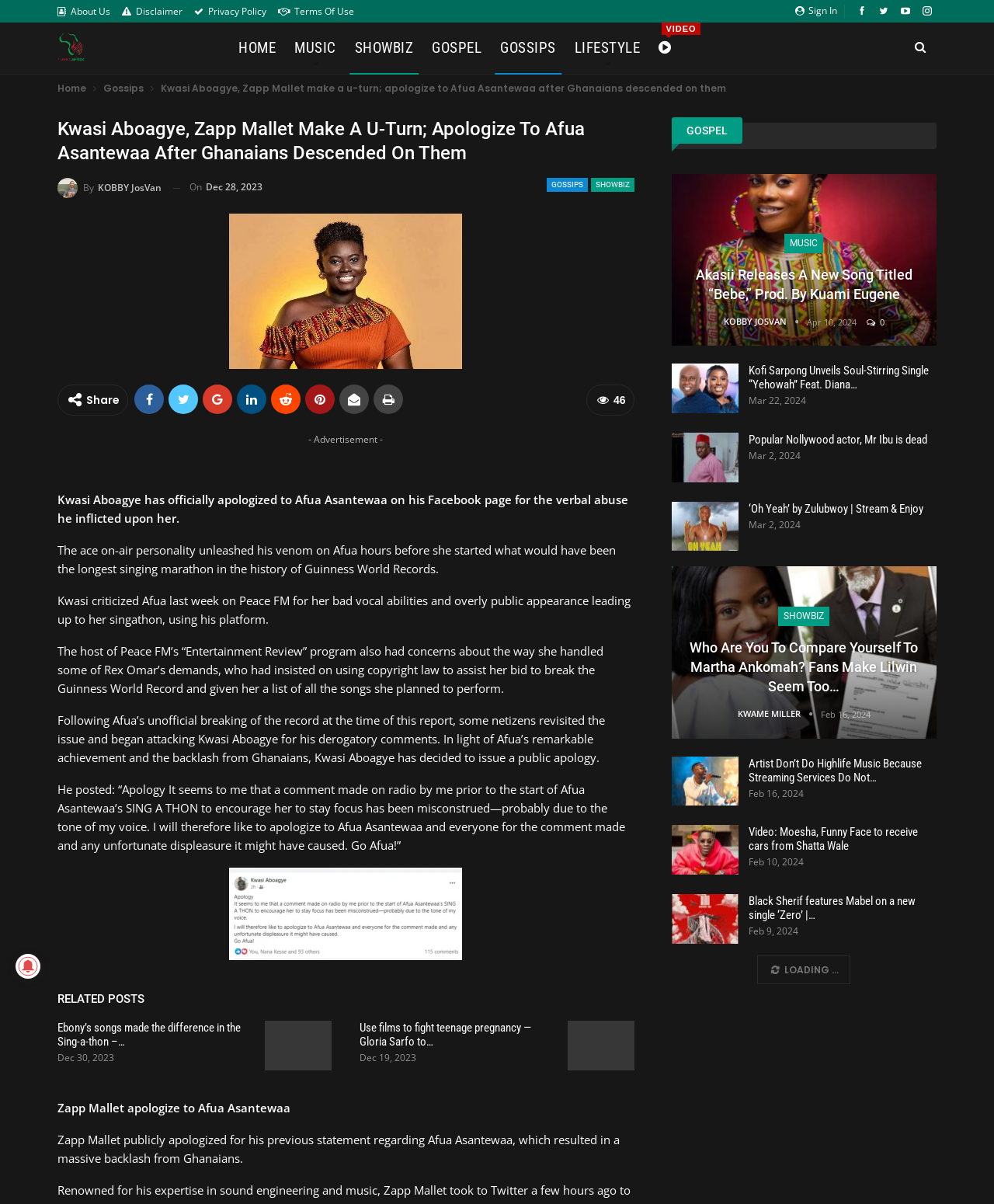Generate a comprehensive description of the contents of the webpage.

This webpage appears to be a news article or blog post about Kwasi Aboagye and Zapp Mallet apologizing to Afua Asantewaa after Ghanaians reacted negatively to their previous comments. 

At the top of the page, there are several links to other sections of the website, including "About Us", "Disclaimer", "Privacy Policy", and "Terms Of Use". Below these links, there is a navigation menu with options like "Home", "Music", "Showbiz", "Gospel", "Gossips", "Lifestyle", and "Video". 

The main content of the page is divided into sections. The first section has a heading that reads "Kwasi Aboagye, Zapp Mallet Make A U-Turn; Apologize To Afua Asantewaa After Ghanaians Descended On Them". Below this heading, there are links to related categories like "Gossips", "Showbiz", and a timestamp indicating when the article was posted. 

The article itself is a lengthy piece of text that describes the situation and the apologies issued by Kwasi Aboagye and Zapp Mallet. The text is divided into several paragraphs, with some quotes from Kwasi Aboagye's Facebook post included. 

To the right of the article, there is a section with a heading "RELATED POSTS" that lists several other news articles or blog posts, each with a title, a timestamp, and a brief summary. 

At the bottom of the page, there are more links to other news articles or blog posts, each with a title, a timestamp, and a brief summary.